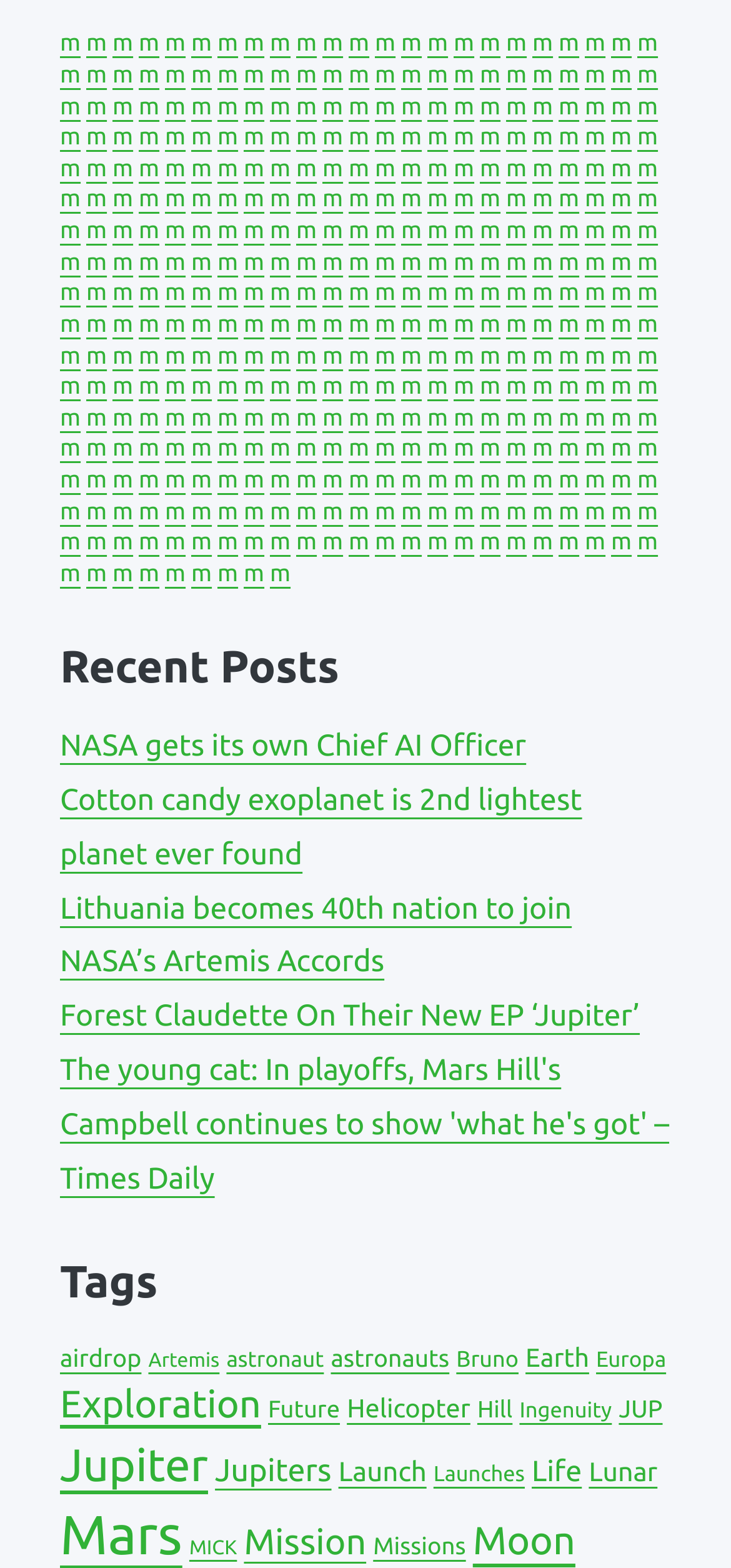Please mark the clickable region by giving the bounding box coordinates needed to complete this instruction: "click the third link".

[0.154, 0.019, 0.182, 0.036]